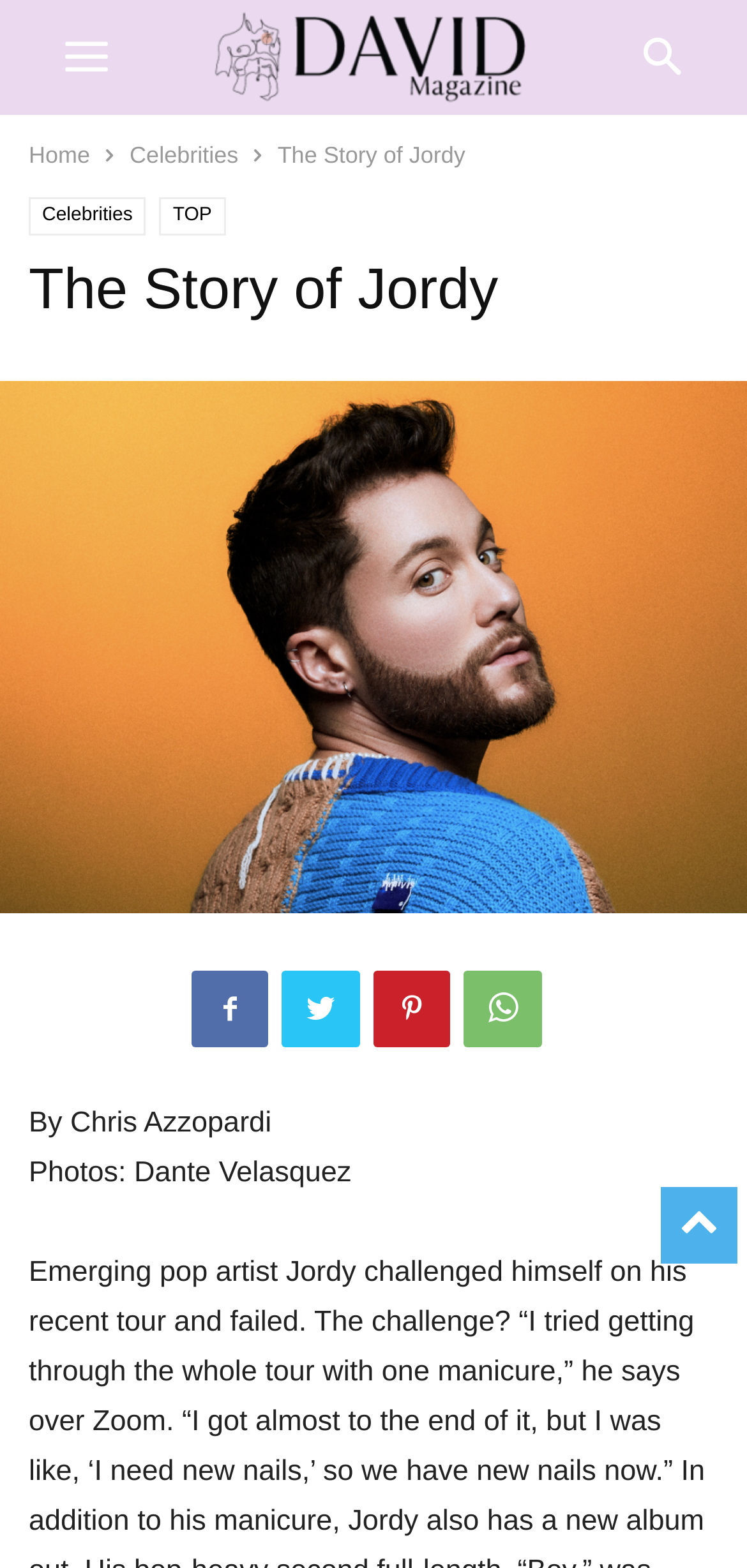Find the bounding box coordinates of the element you need to click on to perform this action: 'go to top'. The coordinates should be represented by four float values between 0 and 1, in the format [left, top, right, bottom].

[0.885, 0.757, 0.987, 0.785]